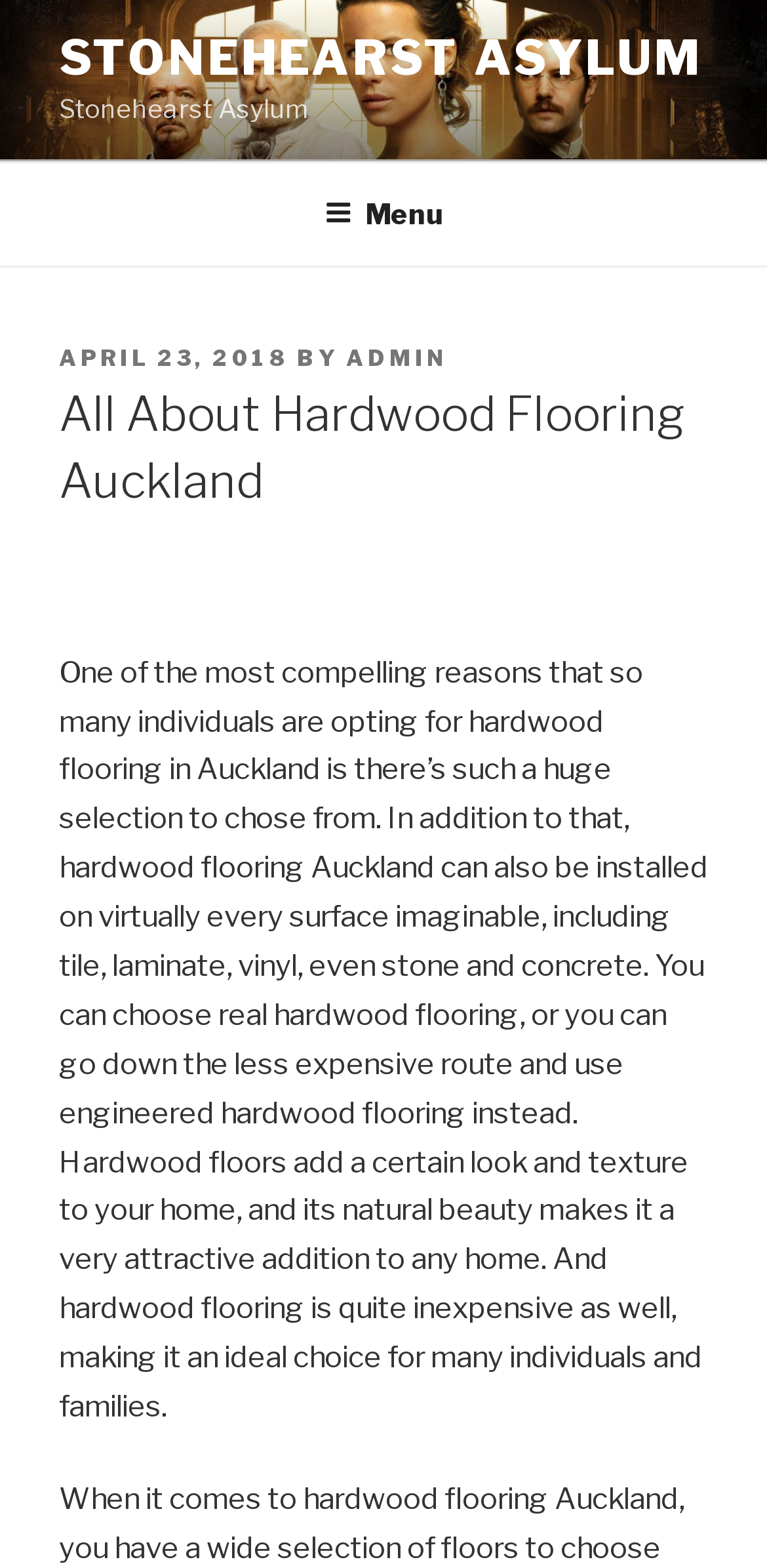Give the bounding box coordinates for the element described by: "STONEHEARST ASYLUM".

[0.077, 0.019, 0.914, 0.055]